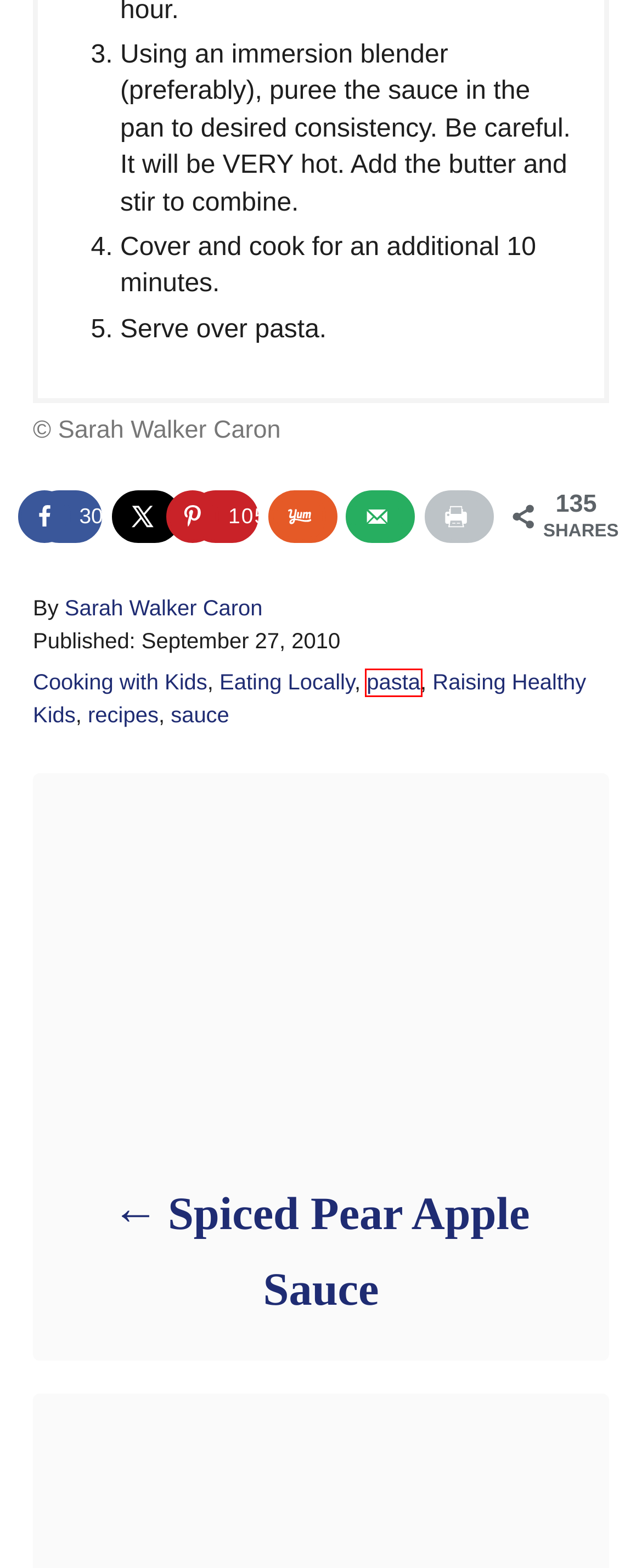Given a screenshot of a webpage with a red bounding box highlighting a UI element, choose the description that best corresponds to the new webpage after clicking the element within the red bounding box. Here are your options:
A. Cooking with Kids Archives | Sarah's Cucina Bella
B. sauce Archives | Sarah's Cucina Bella
C. Eating Locally Archives | Sarah's Cucina Bella
D. recipes Archives | Sarah's Cucina Bella
E. Raising Healthy Kids Archives | Sarah's Cucina Bella
F. pasta Archives | Sarah's Cucina Bella
G. Spiced Pear Apple Sauce | Sarah's Cucina Bella
H. Bon Appétit: Recipes, Cooking, Entertaining, Restaurants | Bon Appétit

F